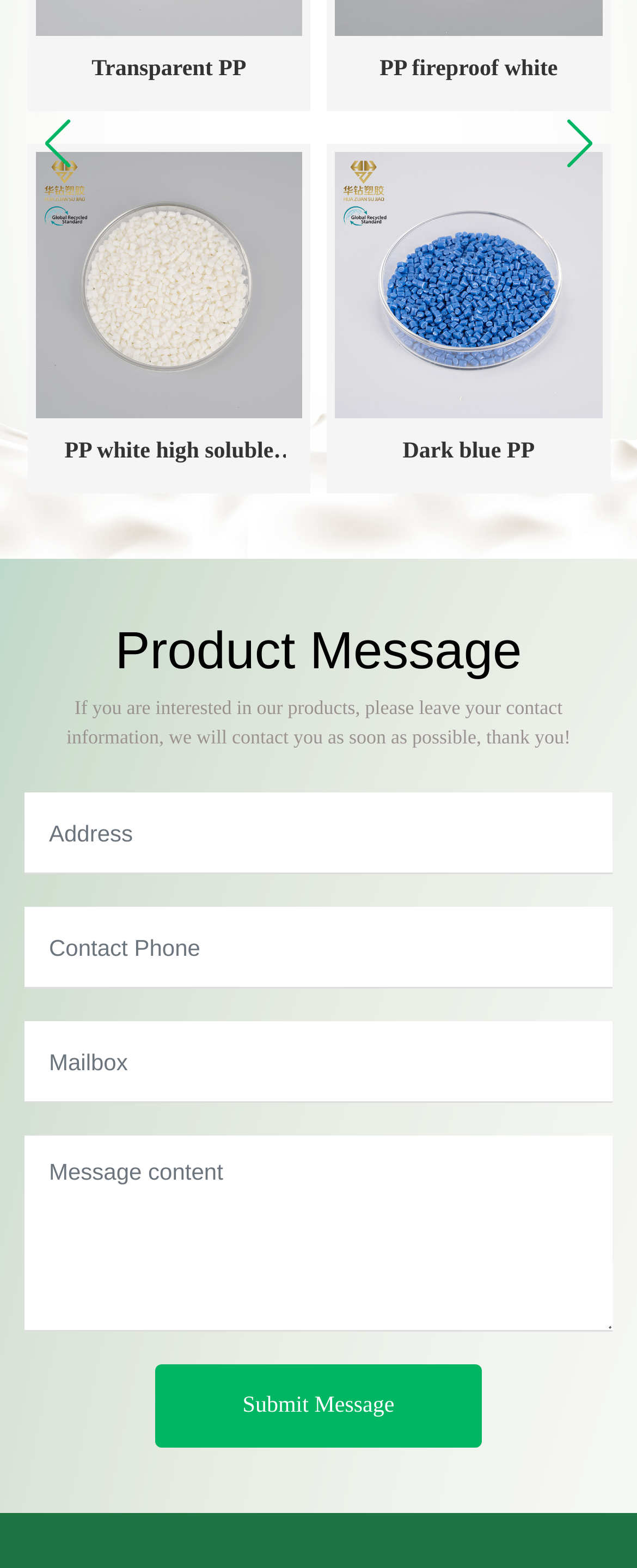What is the color of the 'High impact PP' link?
Using the visual information, answer the question in a single word or phrase.

Not specified